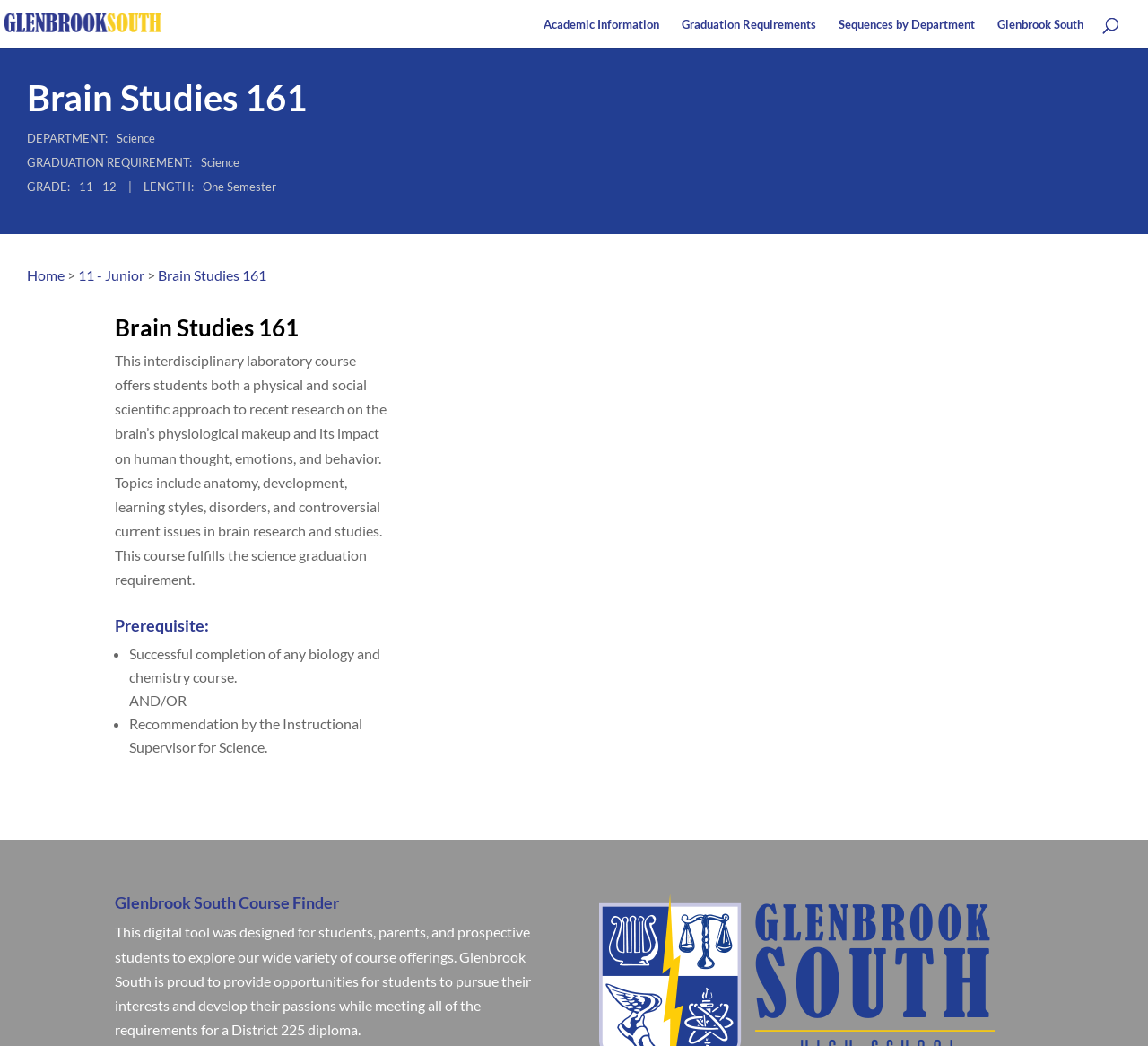Extract the bounding box coordinates of the UI element described by: "Home". The coordinates should include four float numbers ranging from 0 to 1, e.g., [left, top, right, bottom].

[0.023, 0.254, 0.056, 0.271]